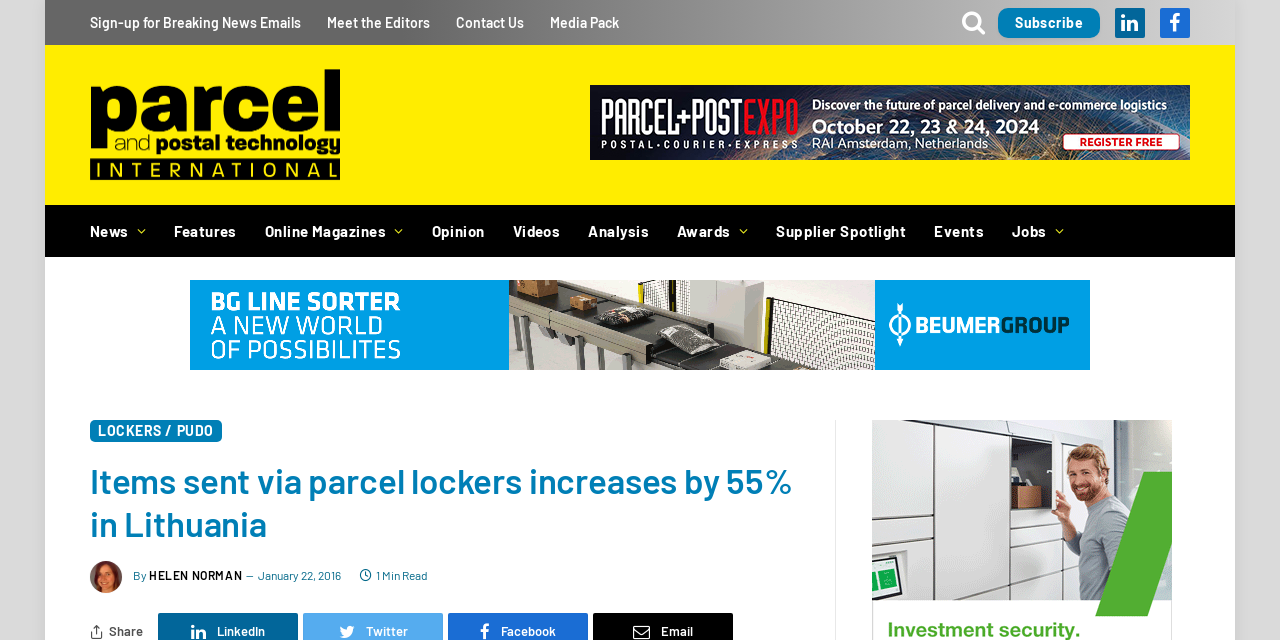What is the name of the publication?
Could you answer the question in a detailed manner, providing as much information as possible?

I found the answer by looking at the link with the text 'Parcel and Postal Technology International' which is located at the top of the webpage, and it is also accompanied by an image with the same name.